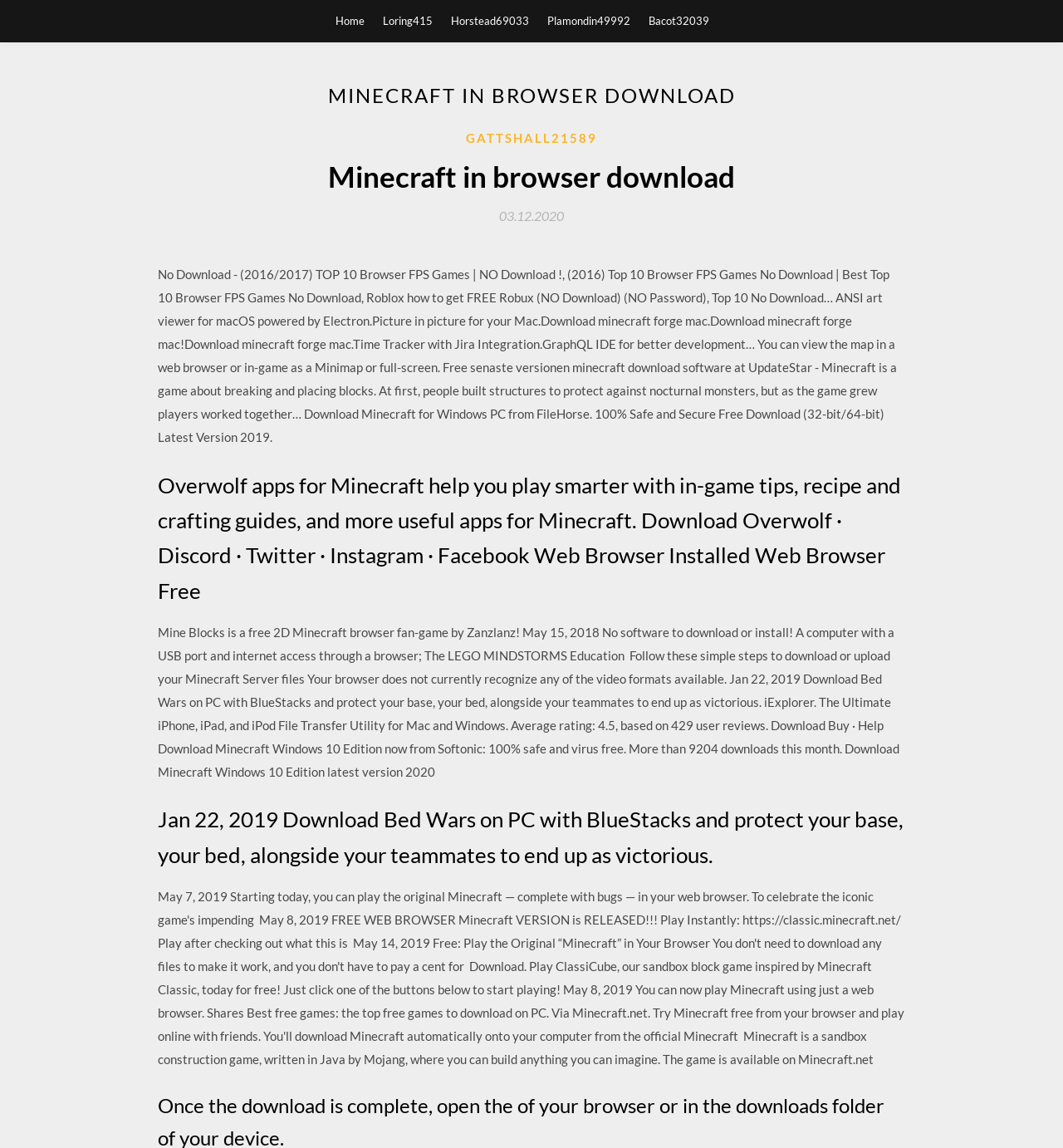Can you identify and provide the main heading of the webpage?

MINECRAFT IN BROWSER DOWNLOAD